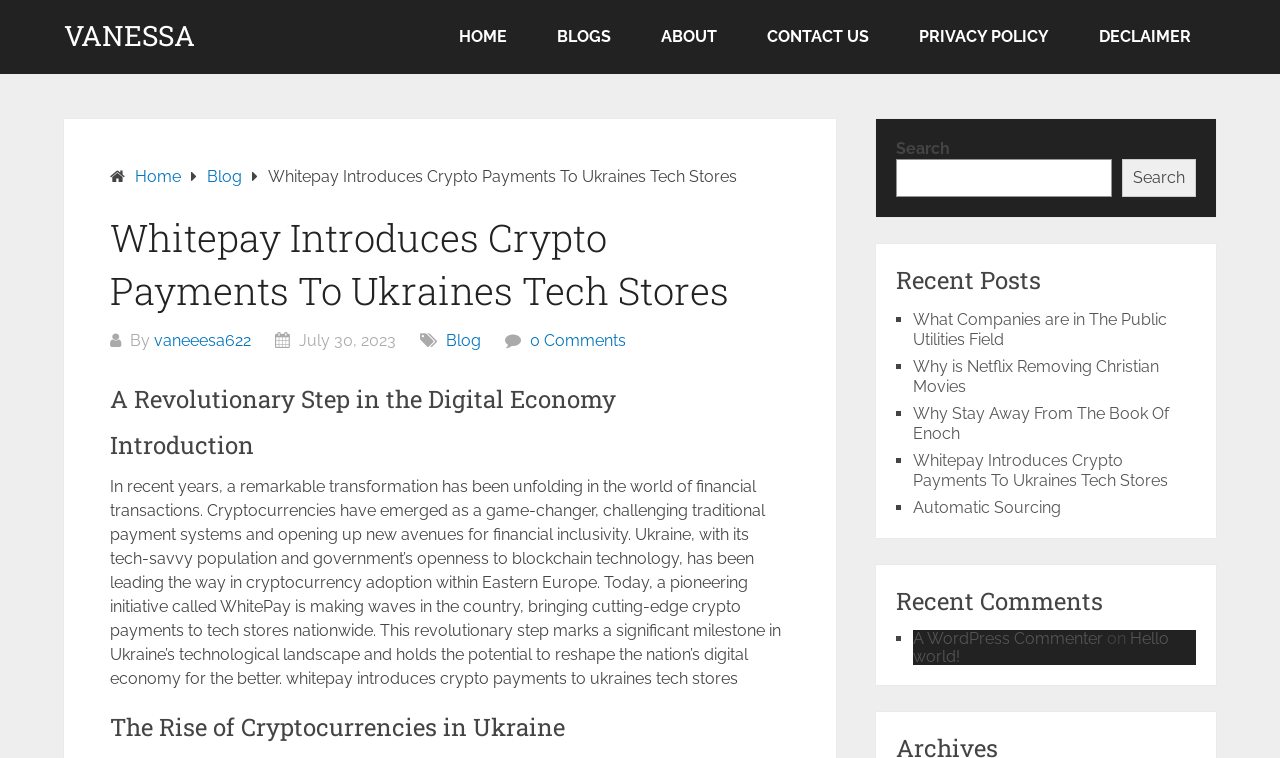Determine the bounding box coordinates of the region I should click to achieve the following instruction: "Click on the 'HOME' link". Ensure the bounding box coordinates are four float numbers between 0 and 1, i.e., [left, top, right, bottom].

[0.339, 0.0, 0.416, 0.098]